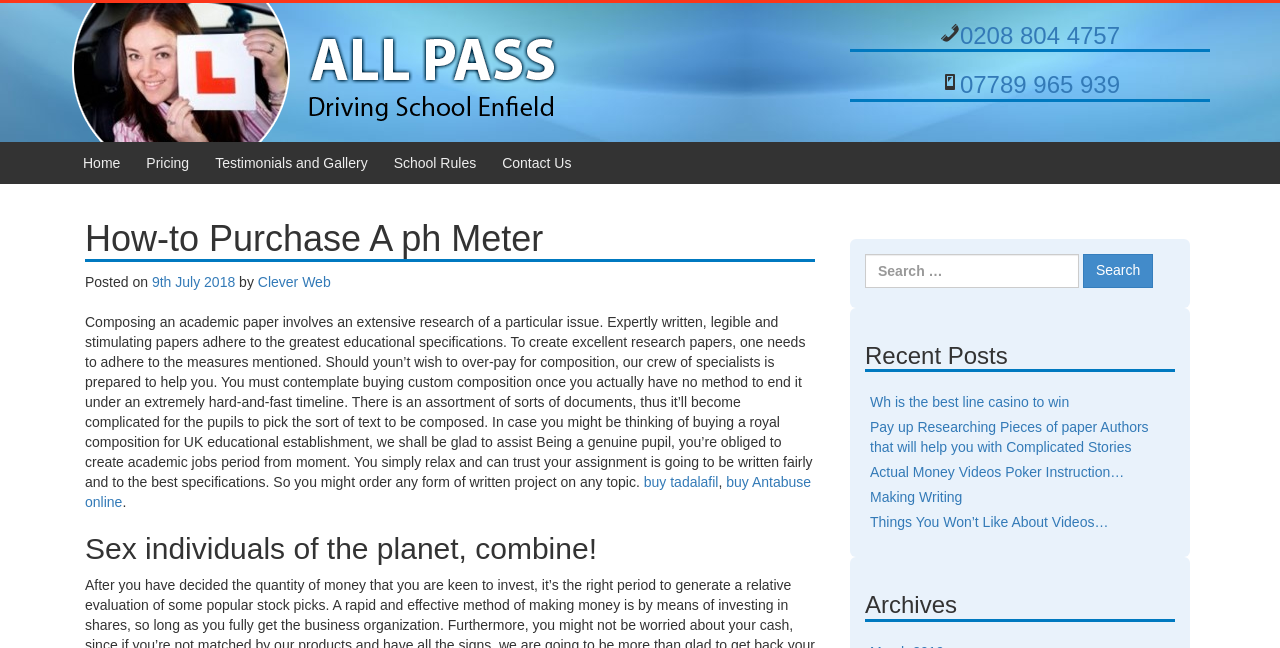What is the name of the driving school?
From the details in the image, answer the question comprehensively.

I looked at the top left section of the webpage and found the name of the driving school, which is All Pass Driving School Enfield.